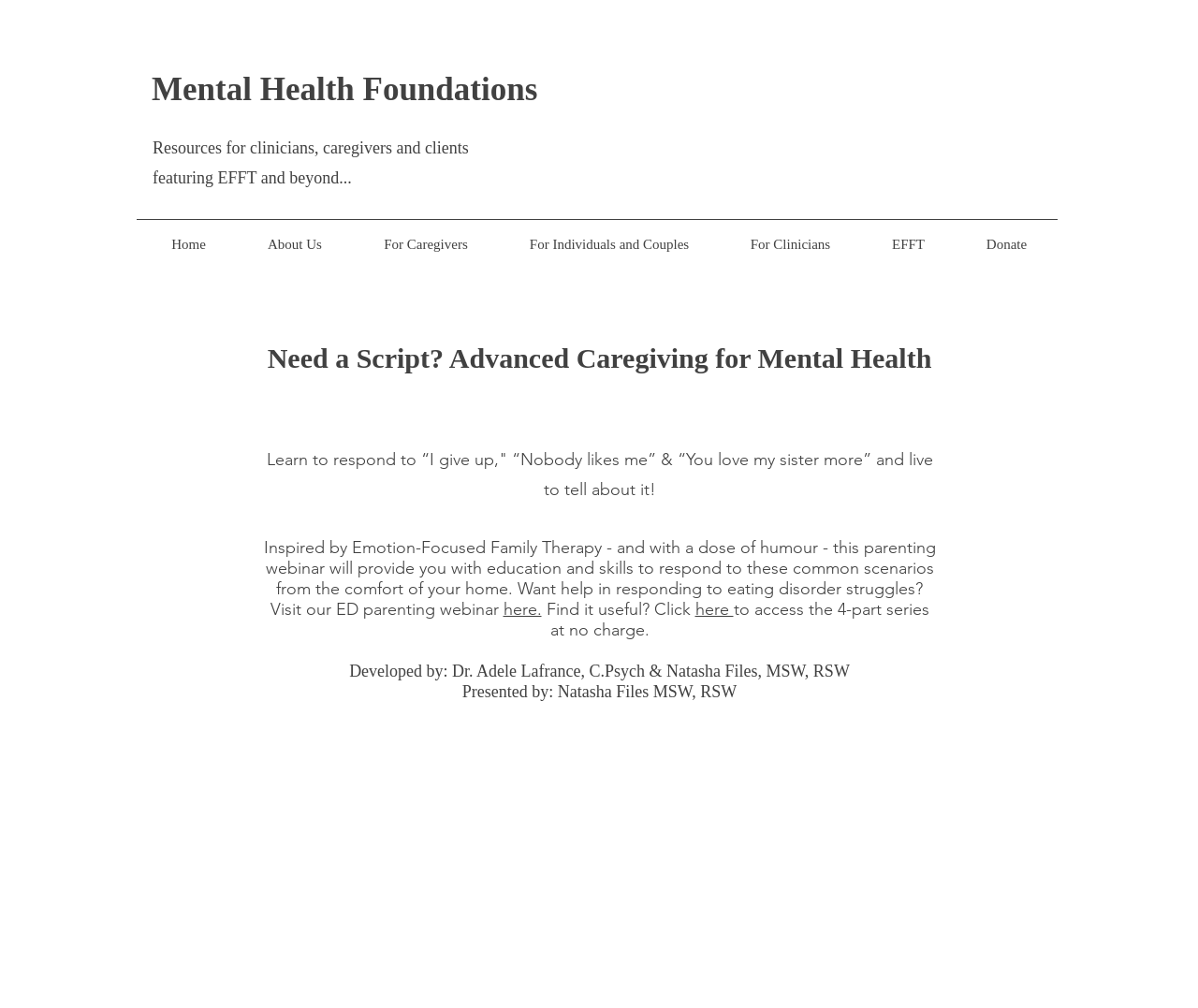Pinpoint the bounding box coordinates of the area that must be clicked to complete this instruction: "Go to the 'HOME PAGE'".

None